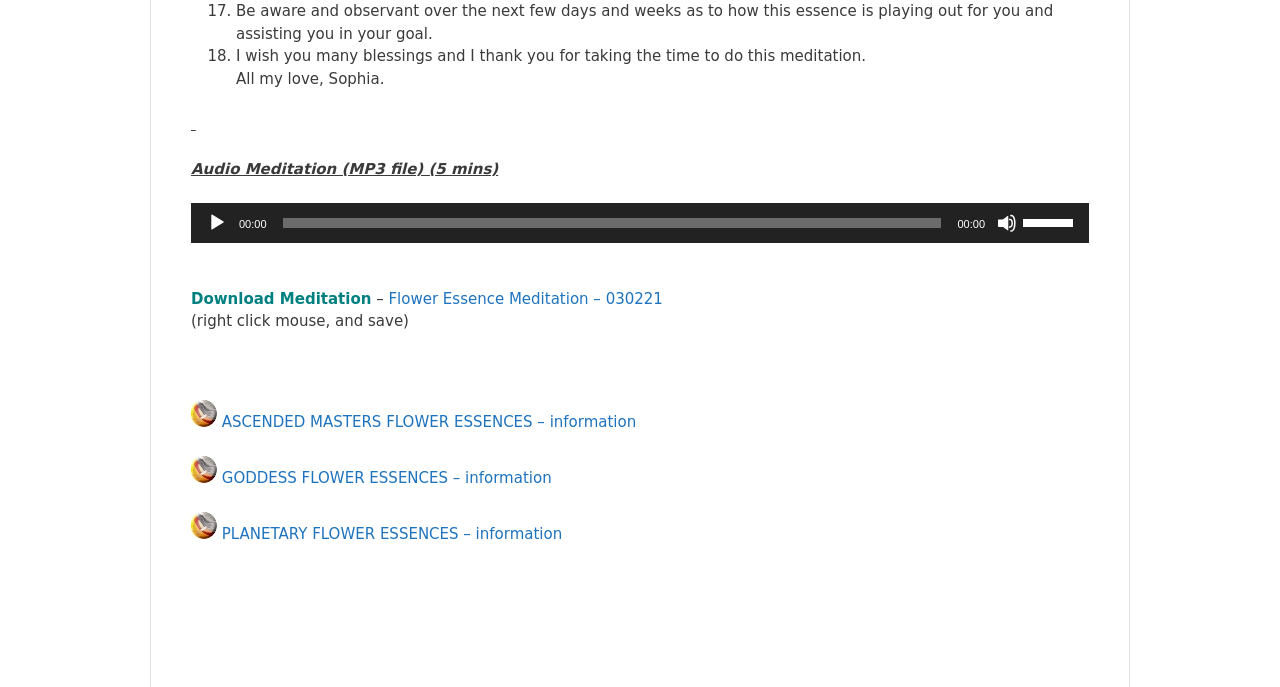Determine the bounding box coordinates of the clickable element to complete this instruction: "Mute the audio". Provide the coordinates in the format of four float numbers between 0 and 1, [left, top, right, bottom].

[0.779, 0.31, 0.795, 0.339]